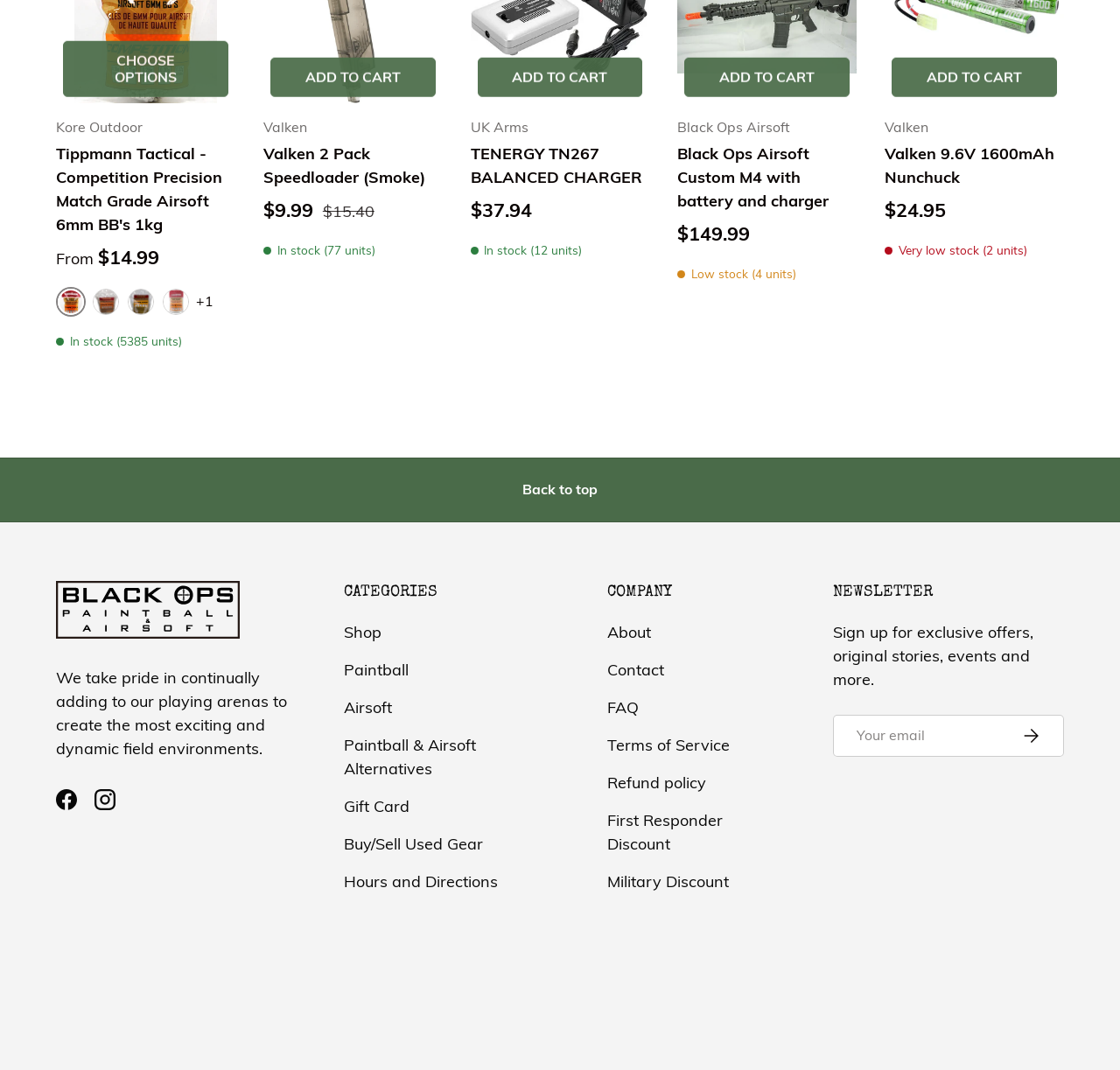What is the price of the Black Ops Airsoft Custom M4 with battery and charger?
Provide an in-depth answer to the question, covering all aspects.

I found the answer by looking at the StaticText '$149.99' which is located near the link text 'Black Ops Airsoft Custom M4 with battery and charger', indicating that the price of the Black Ops Airsoft Custom M4 with battery and charger is $149.99.